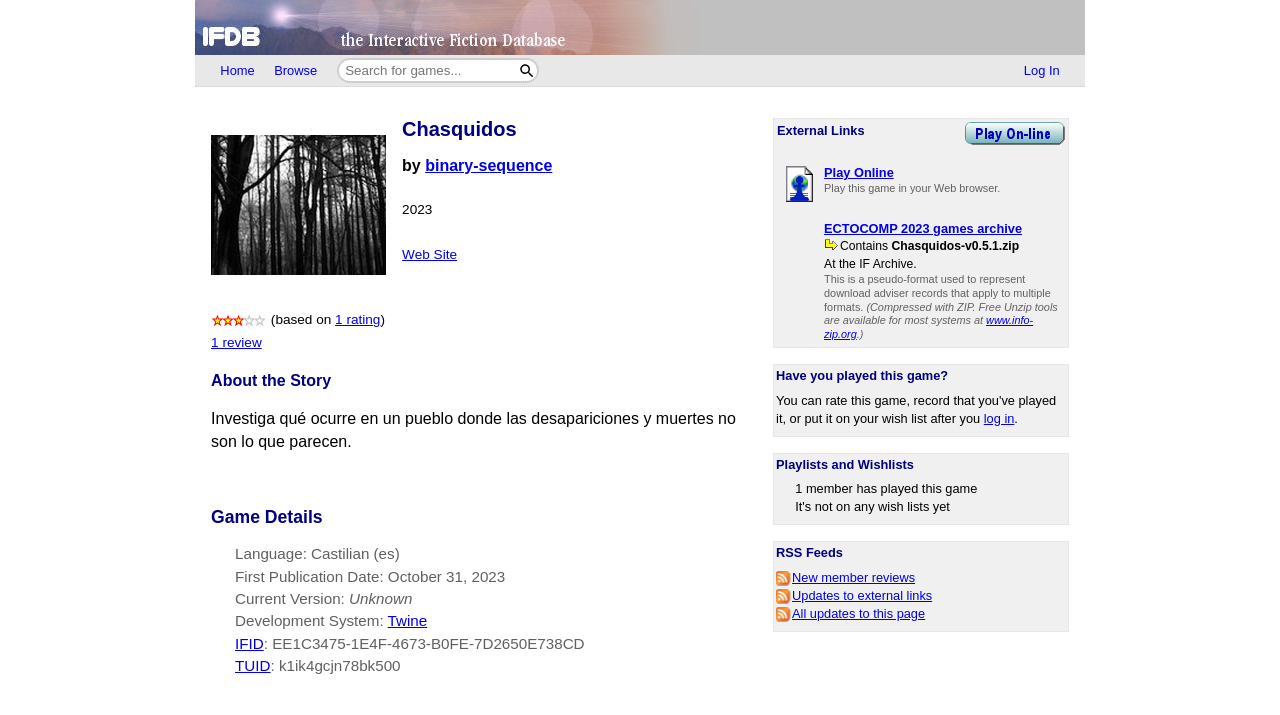Provide the bounding box coordinates of the HTML element described as: "Browse". The bounding box coordinates should be four float numbers between 0 and 1, i.e., [left, top, right, bottom].

[0.207, 0.079, 0.255, 0.118]